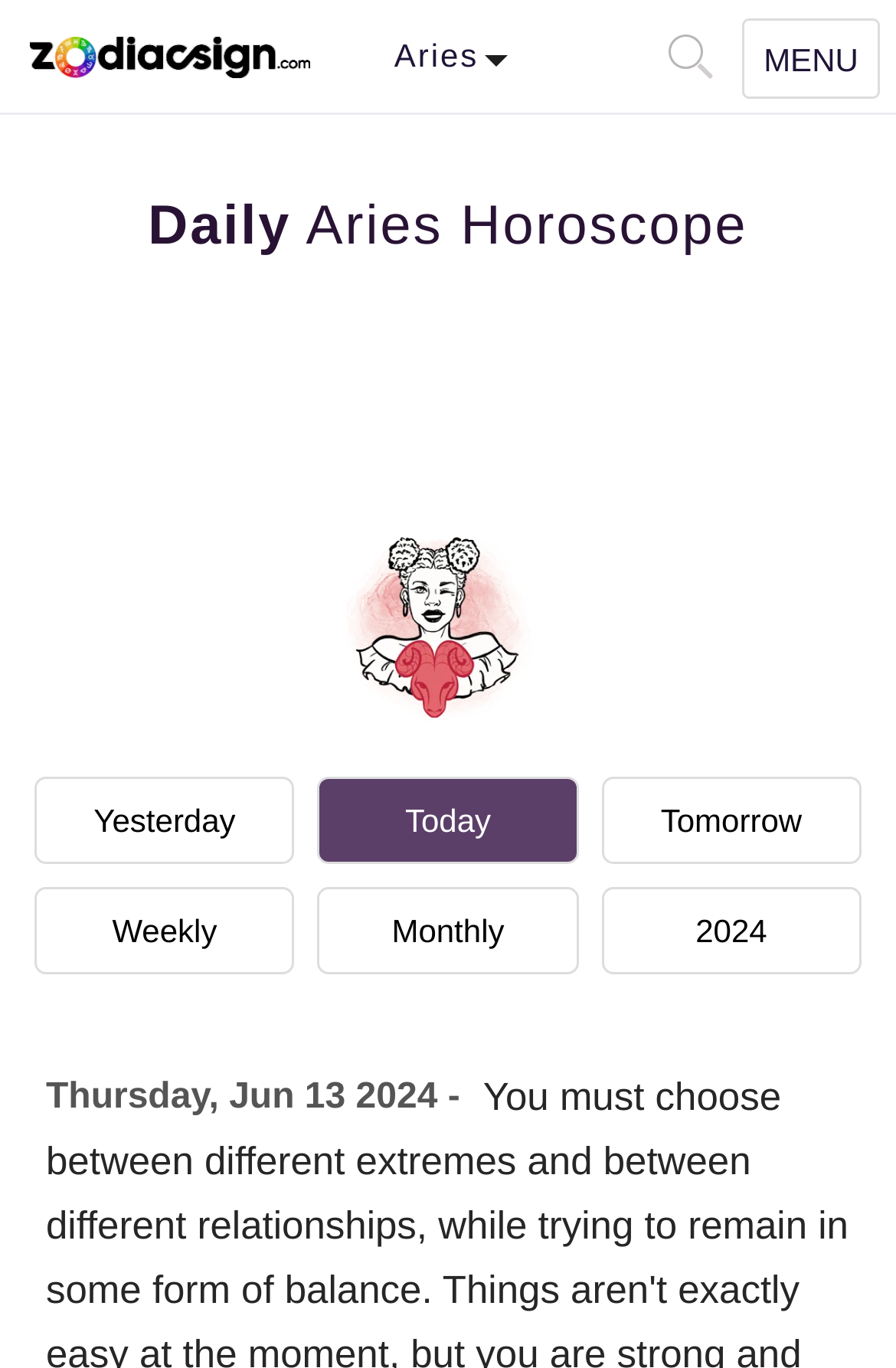Locate and extract the text of the main heading on the webpage.

Daily Aries Horoscope